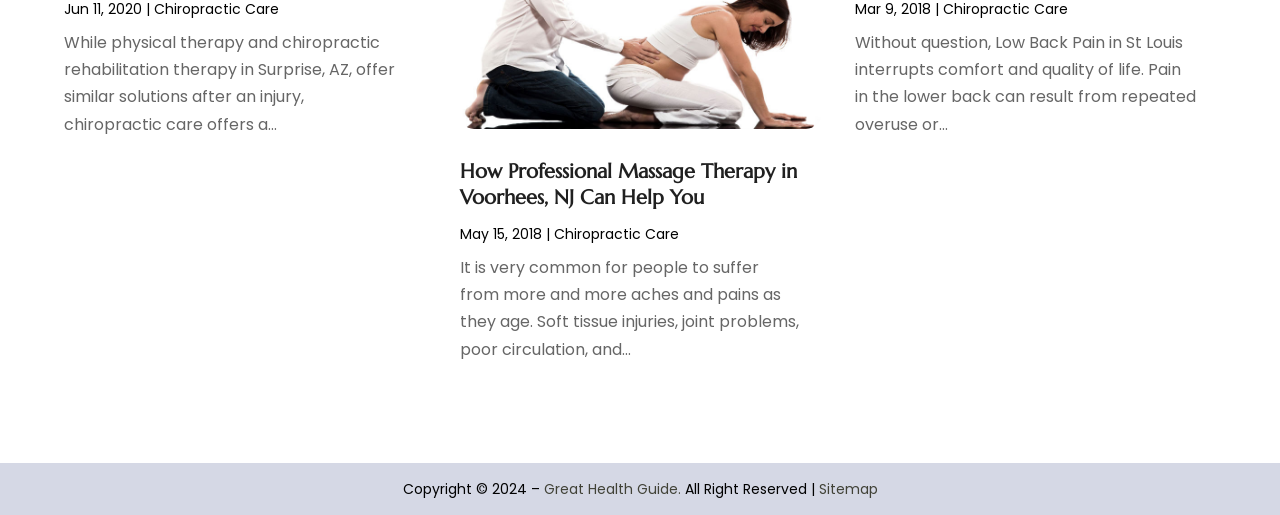Identify the bounding box coordinates of the region that needs to be clicked to carry out this instruction: "Read about 'How Professional Massage Therapy in Voorhees, NJ Can Help You'". Provide these coordinates as four float numbers ranging from 0 to 1, i.e., [left, top, right, bottom].

[0.359, 0.308, 0.626, 0.429]